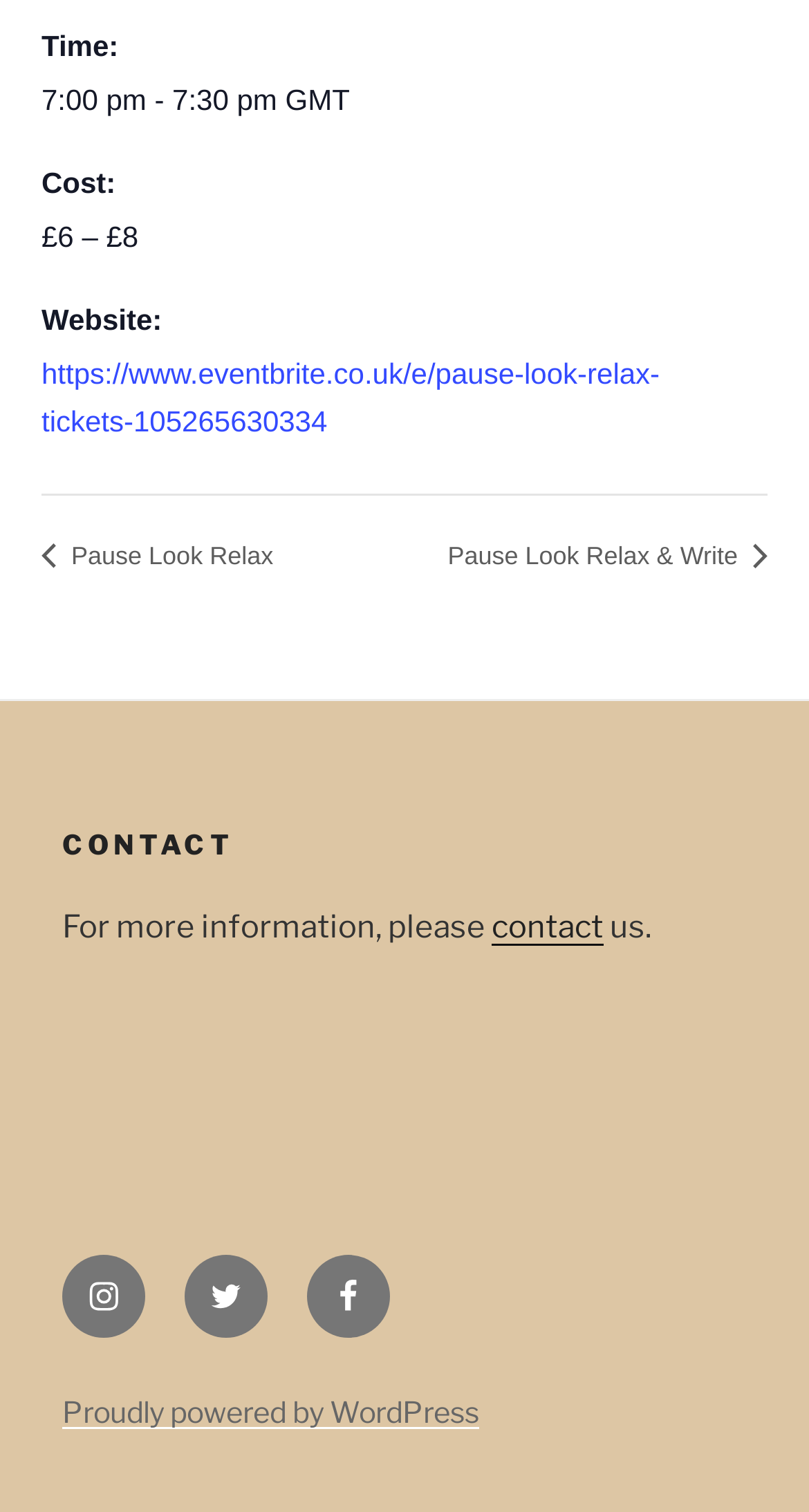Identify the bounding box coordinates of the region that should be clicked to execute the following instruction: "visit Instagram".

[0.077, 0.83, 0.179, 0.885]